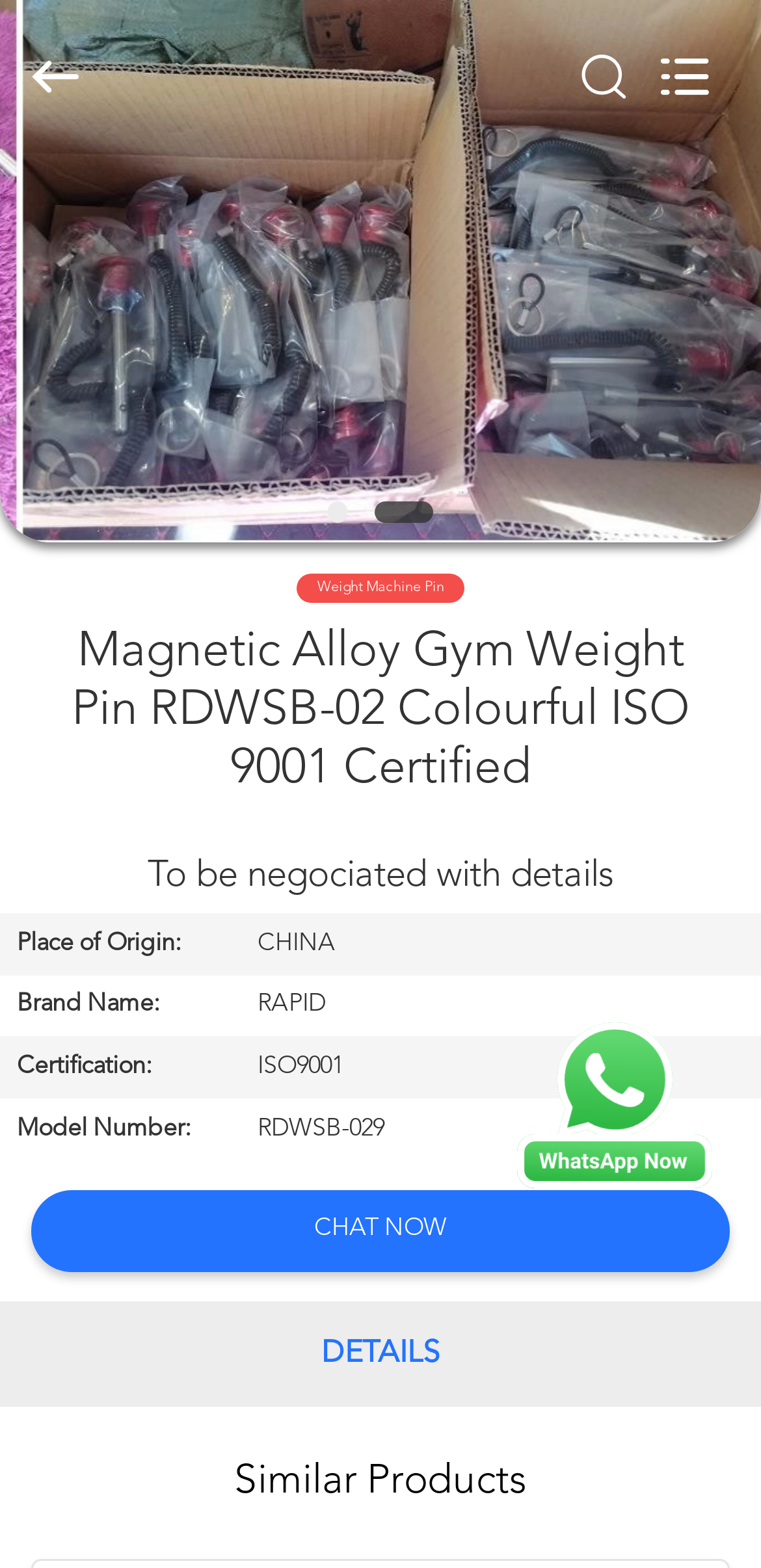Identify the bounding box coordinates of the element that should be clicked to fulfill this task: "Search what you want". The coordinates should be provided as four float numbers between 0 and 1, i.e., [left, top, right, bottom].

[0.0, 0.0, 0.88, 0.097]